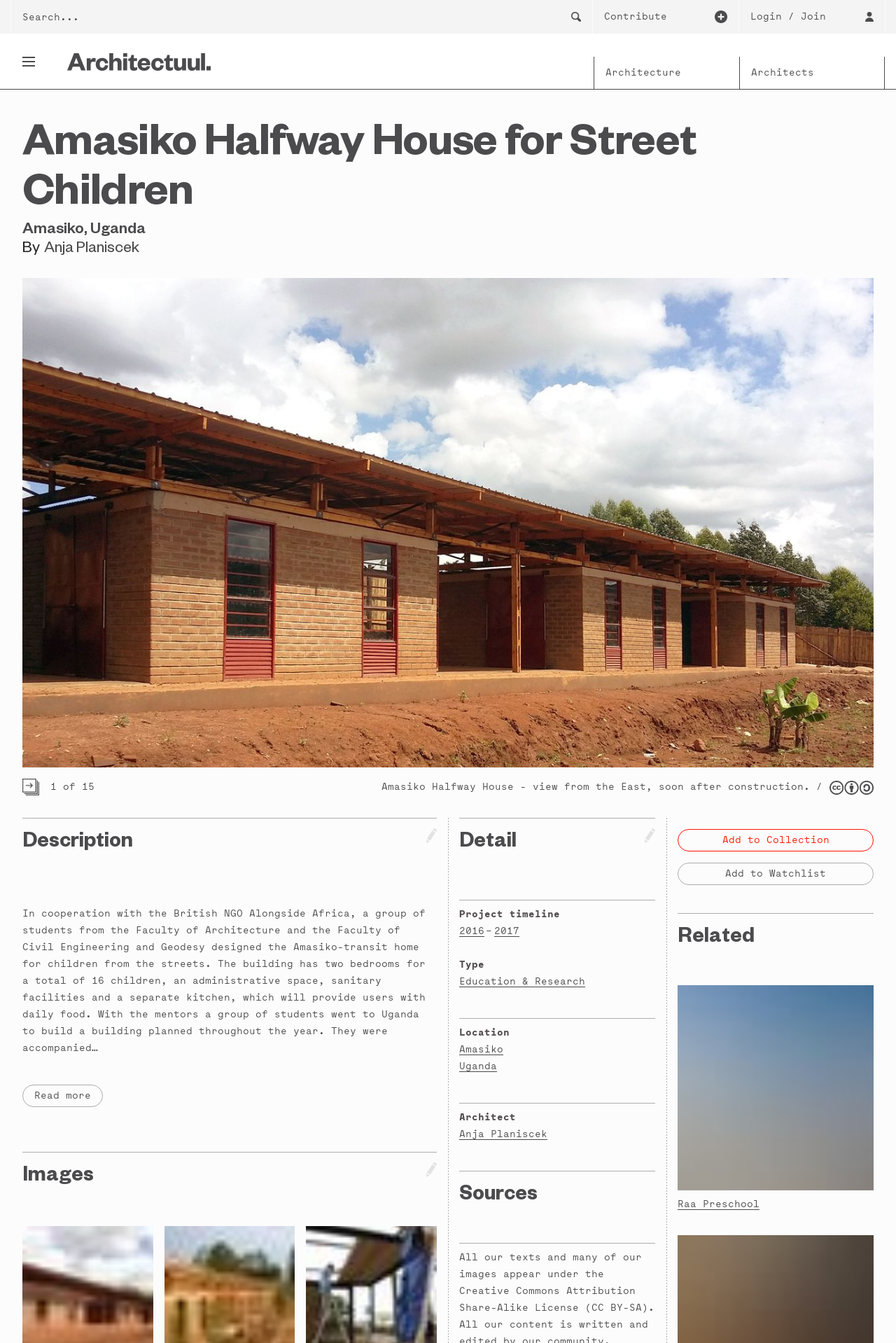Locate the bounding box coordinates of the area that needs to be clicked to fulfill the following instruction: "Login or join the community". The coordinates should be in the format of four float numbers between 0 and 1, namely [left, top, right, bottom].

[0.825, 0.0, 0.988, 0.025]